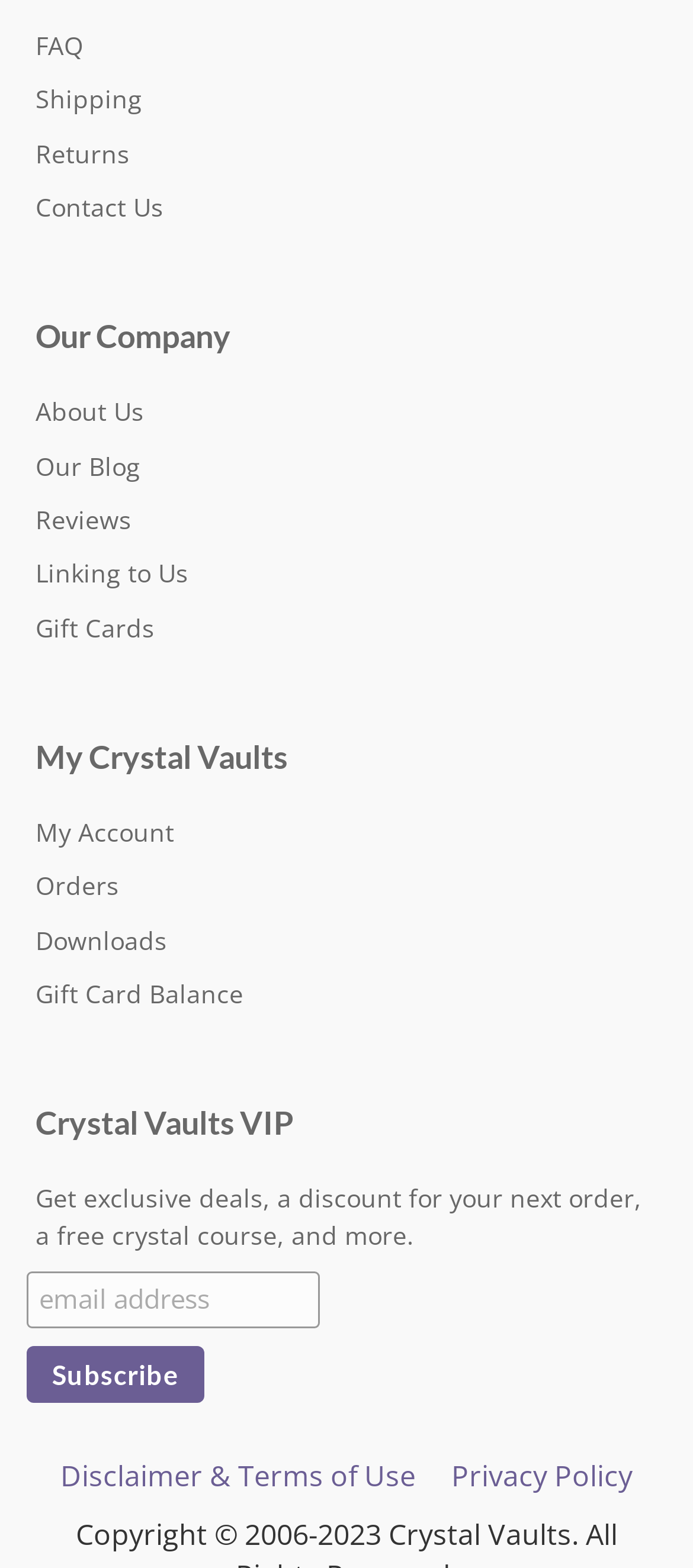Please indicate the bounding box coordinates for the clickable area to complete the following task: "view orders". The coordinates should be specified as four float numbers between 0 and 1, i.e., [left, top, right, bottom].

[0.051, 0.554, 0.172, 0.576]